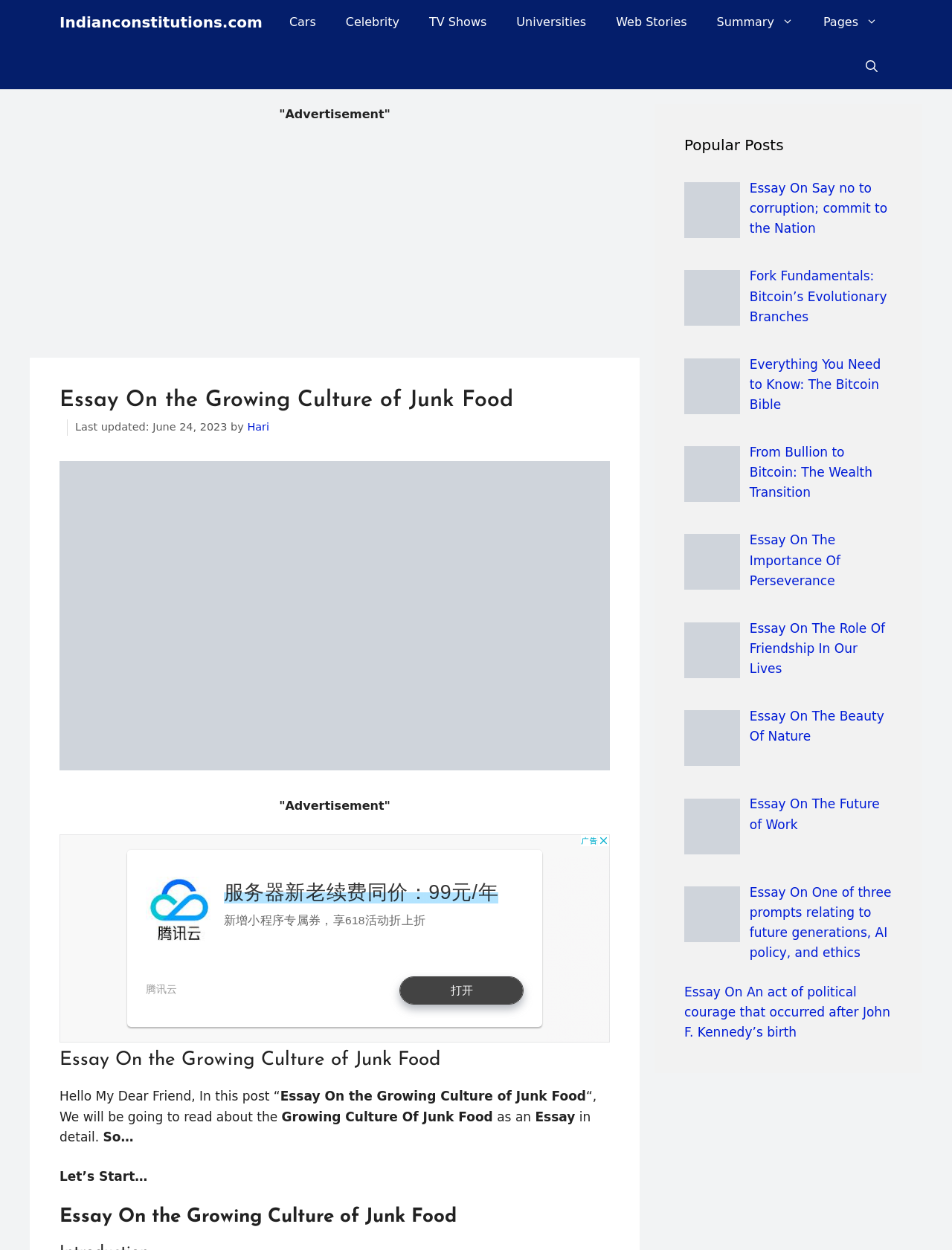Please identify the bounding box coordinates of the clickable element to fulfill the following instruction: "Click on the 'Summary' link". The coordinates should be four float numbers between 0 and 1, i.e., [left, top, right, bottom].

[0.737, 0.0, 0.849, 0.036]